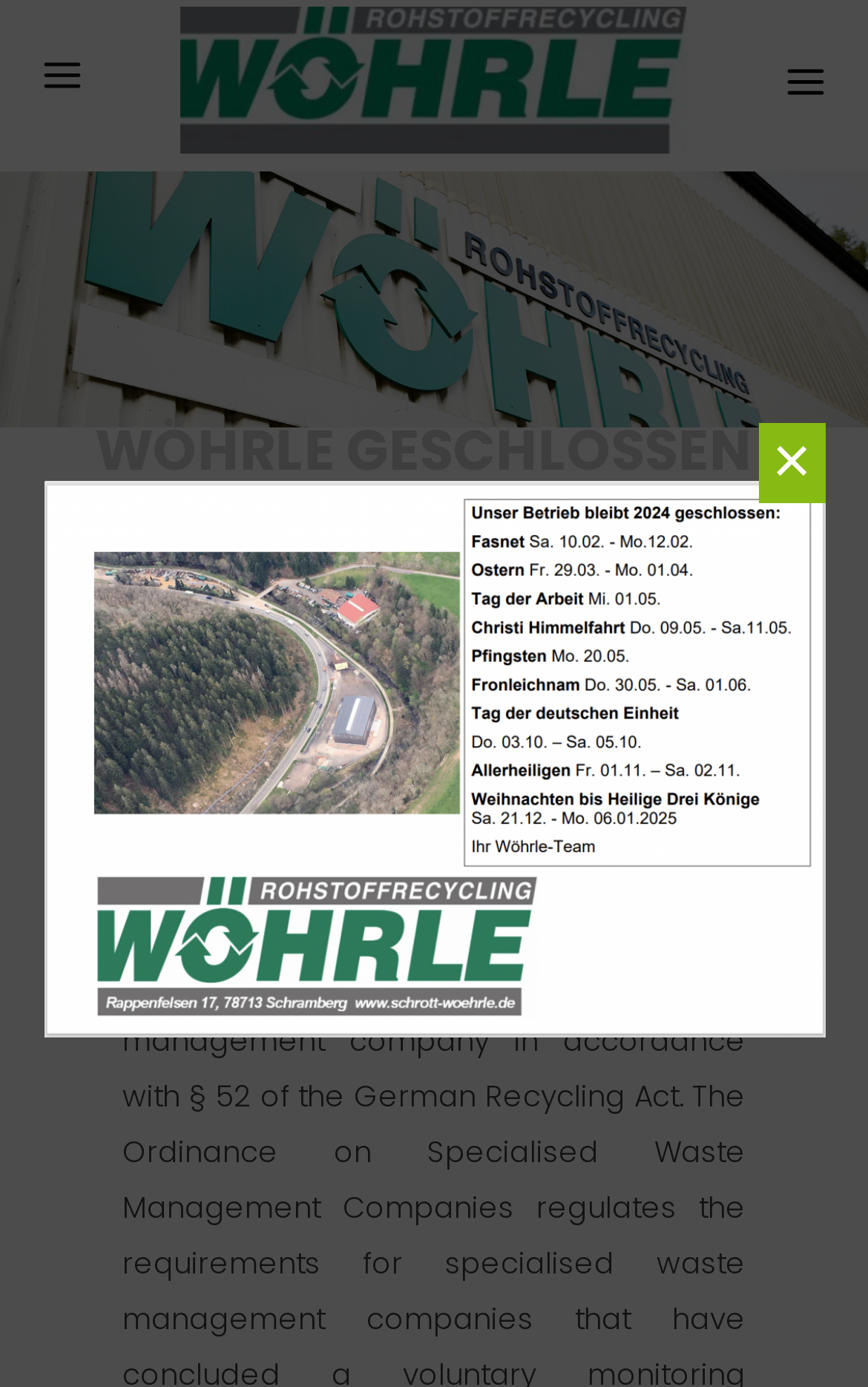Provide an in-depth caption for the contents of the webpage.

The webpage is about Wöhrle Rohstoffrecycling GmbH's press section. At the top left, there is a logo link with an image, taking up most of the top section. To the right of the logo, there is another link. Below the logo, there is a horizontal image spanning the entire width of the page. 

The main content starts with a large heading "PRESS" centered at the top. Below the "PRESS" heading, there is a subheading "2017 PRESS RELEASE" on the left side. 

On the right side, there is a prominent heading "WÖHRLE GESCHLOSSEN!" (which translates to "WÖHRLE CLOSED!") taking up most of the right section. Below this heading, there is a large image. At the top right corner, there is a close button marked with an "×" symbol.